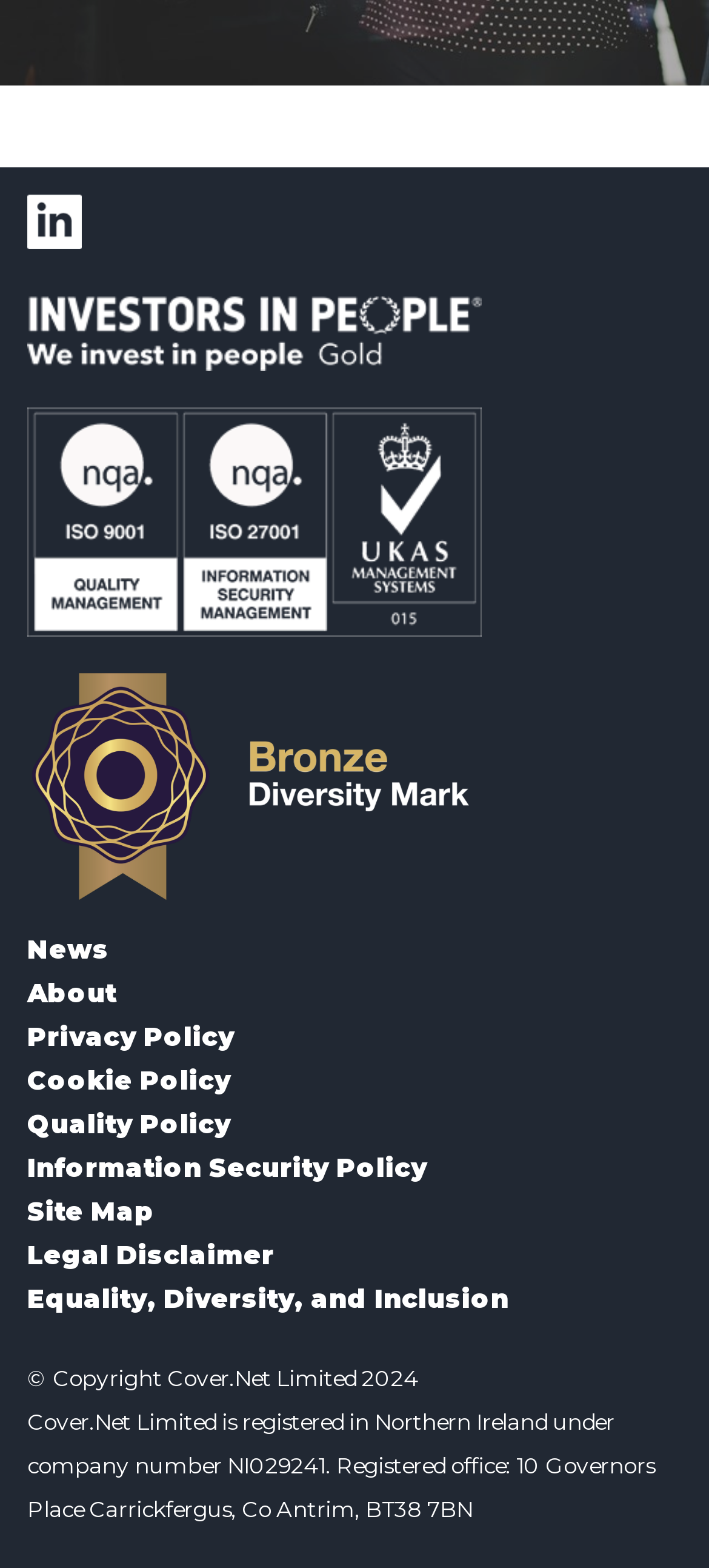Please give a succinct answer to the question in one word or phrase:
What is the address of the registered office?

10 Governors Place Carrickfergus, Co Antrim, BT38 7BN